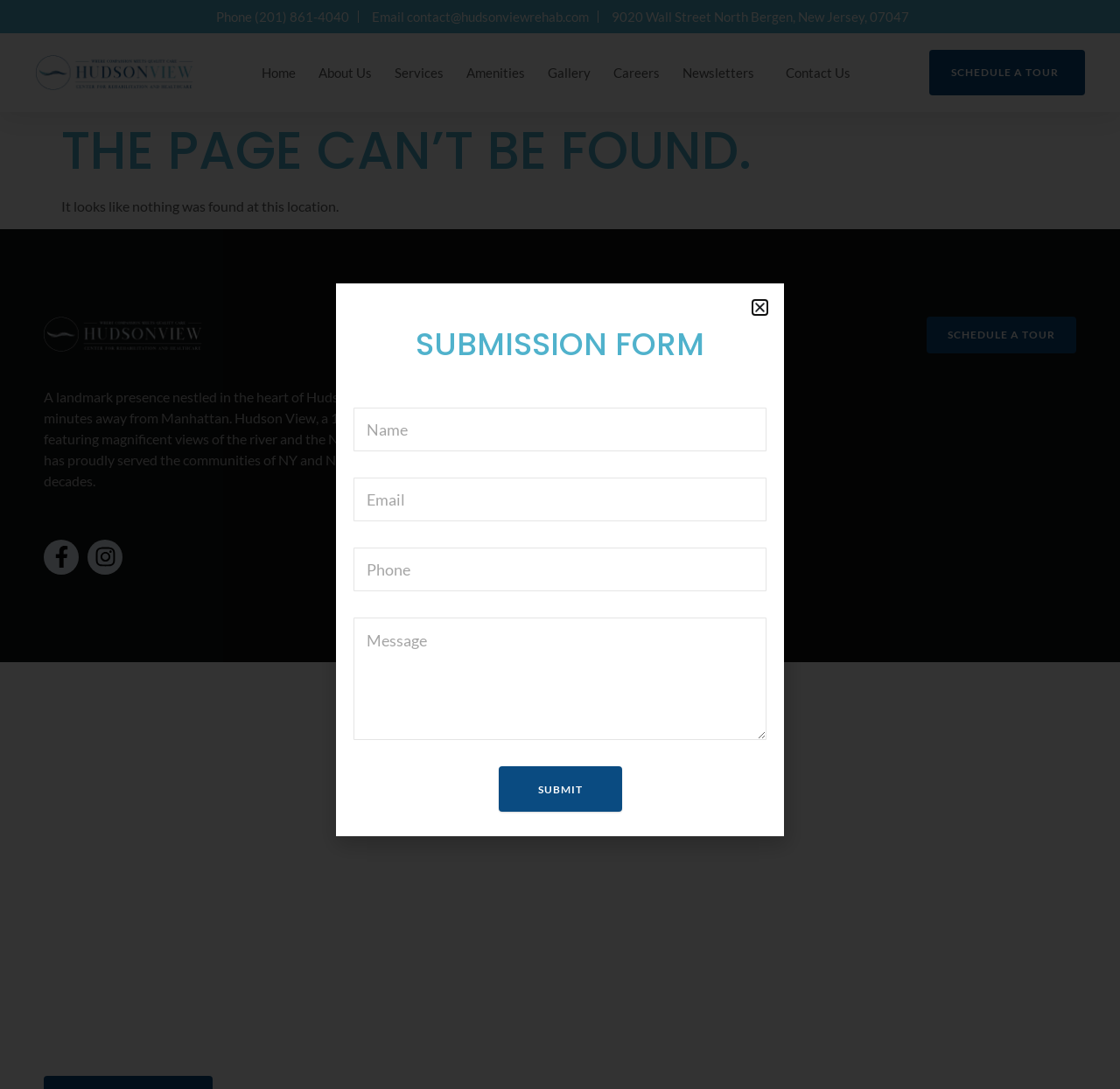Elaborate on the different components and information displayed on the webpage.

The webpage is a "Page not found" error page for Hudson View Healthcare Center. At the top, there is a logo of Hudson View, accompanied by a phone number and email address. Below the logo, there is a navigation menu with links to "Home", "About Us", "Services", "Amenities", "Gallery", "Careers", "Newsletters", and "Contact Us". 

On the left side, there is a prominent call-to-action button "SCHEDULE A TOUR". 

The main content area has a heading "THE PAGE CAN’T BE FOUND." followed by a paragraph of text explaining that nothing was found at the current location. 

At the bottom of the page, there is a footer section with a smaller Hudson View logo, a brief description of the healthcare center, and links to Facebook and Instagram. There is also a secondary navigation menu with the same links as the top navigation menu, and a "SCHEDULE A TOUR" button. 

In the center of the footer section, there is a submission form with fields for name, email, phone, and comment or message, along with a "SUBMIT" button.